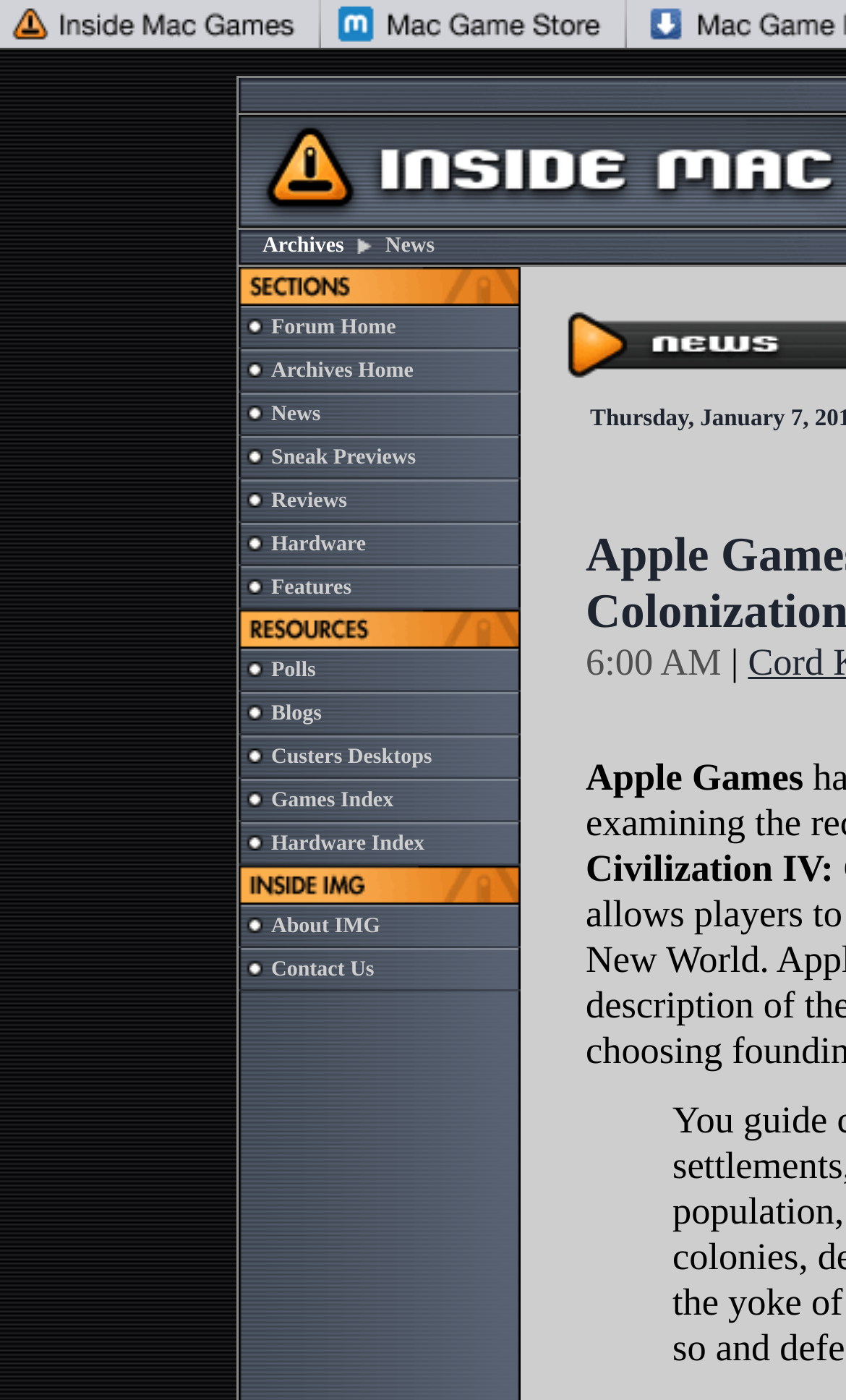Please answer the following question using a single word or phrase: 
How many images are in the first row of the table?

3